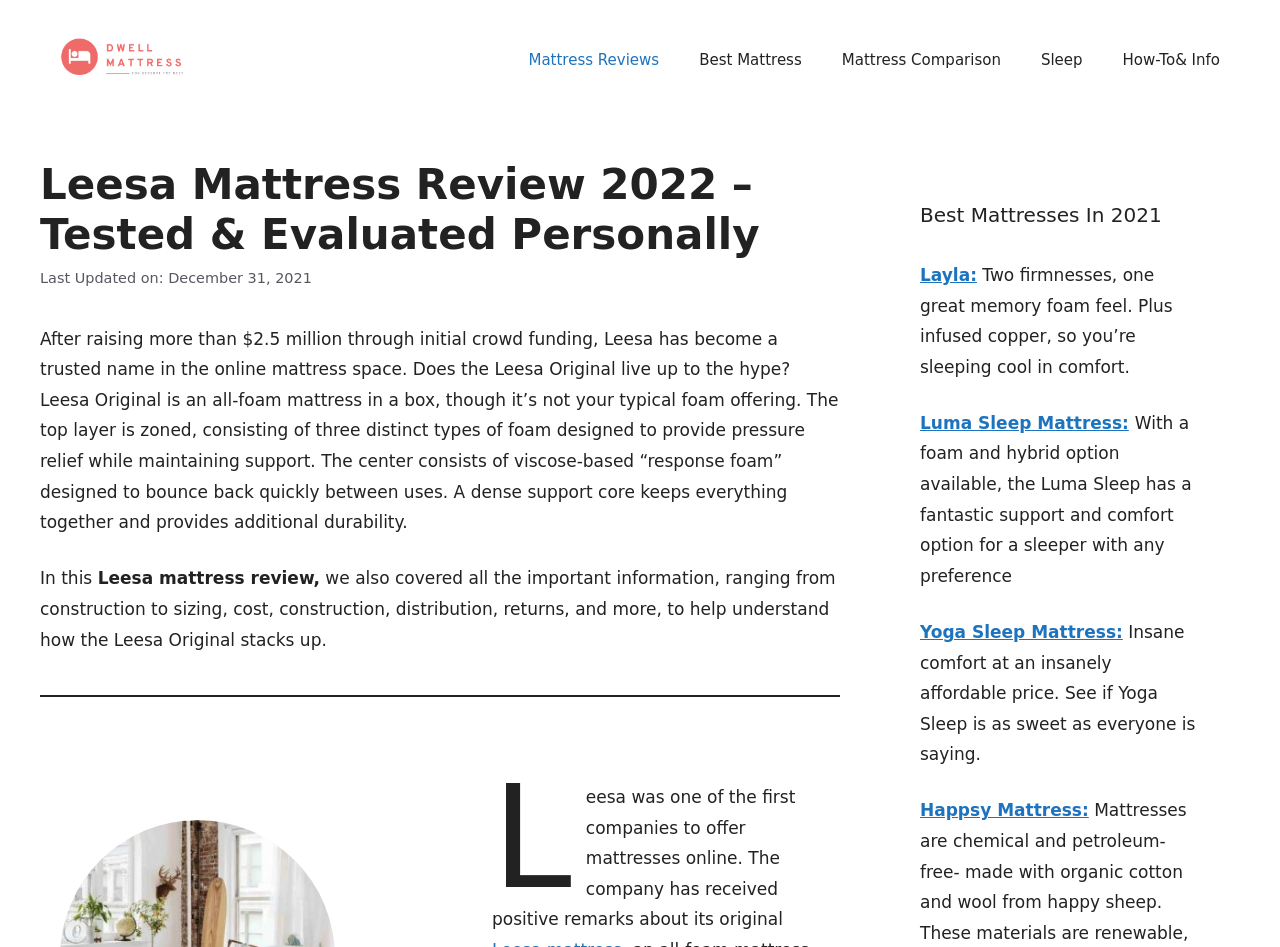Based on the element description: "Luma Sleep Mattress:", identify the bounding box coordinates for this UI element. The coordinates must be four float numbers between 0 and 1, listed as [left, top, right, bottom].

[0.719, 0.436, 0.882, 0.457]